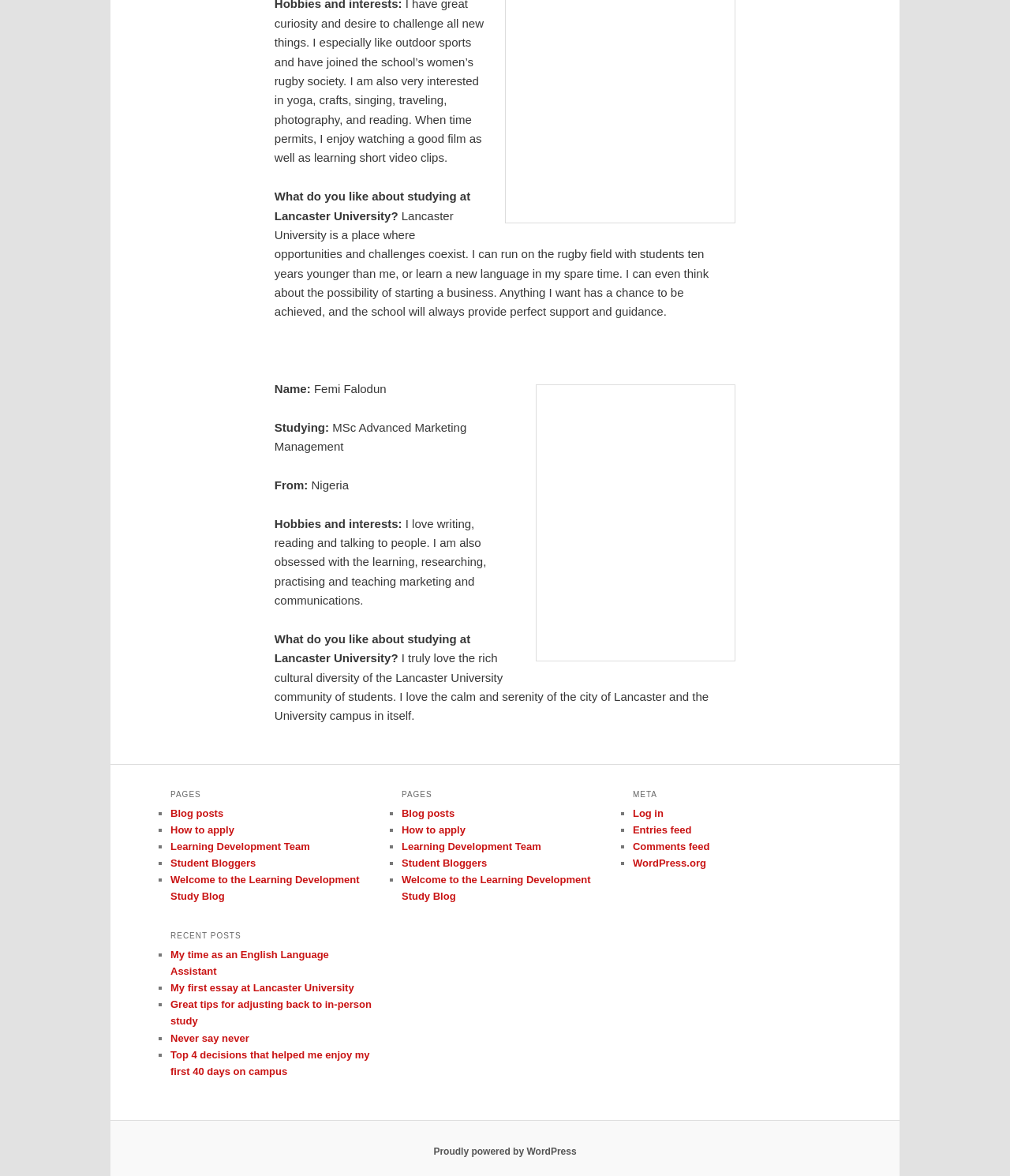Determine the bounding box coordinates for the area that should be clicked to carry out the following instruction: "Click on 'Blog posts'".

[0.169, 0.686, 0.221, 0.696]